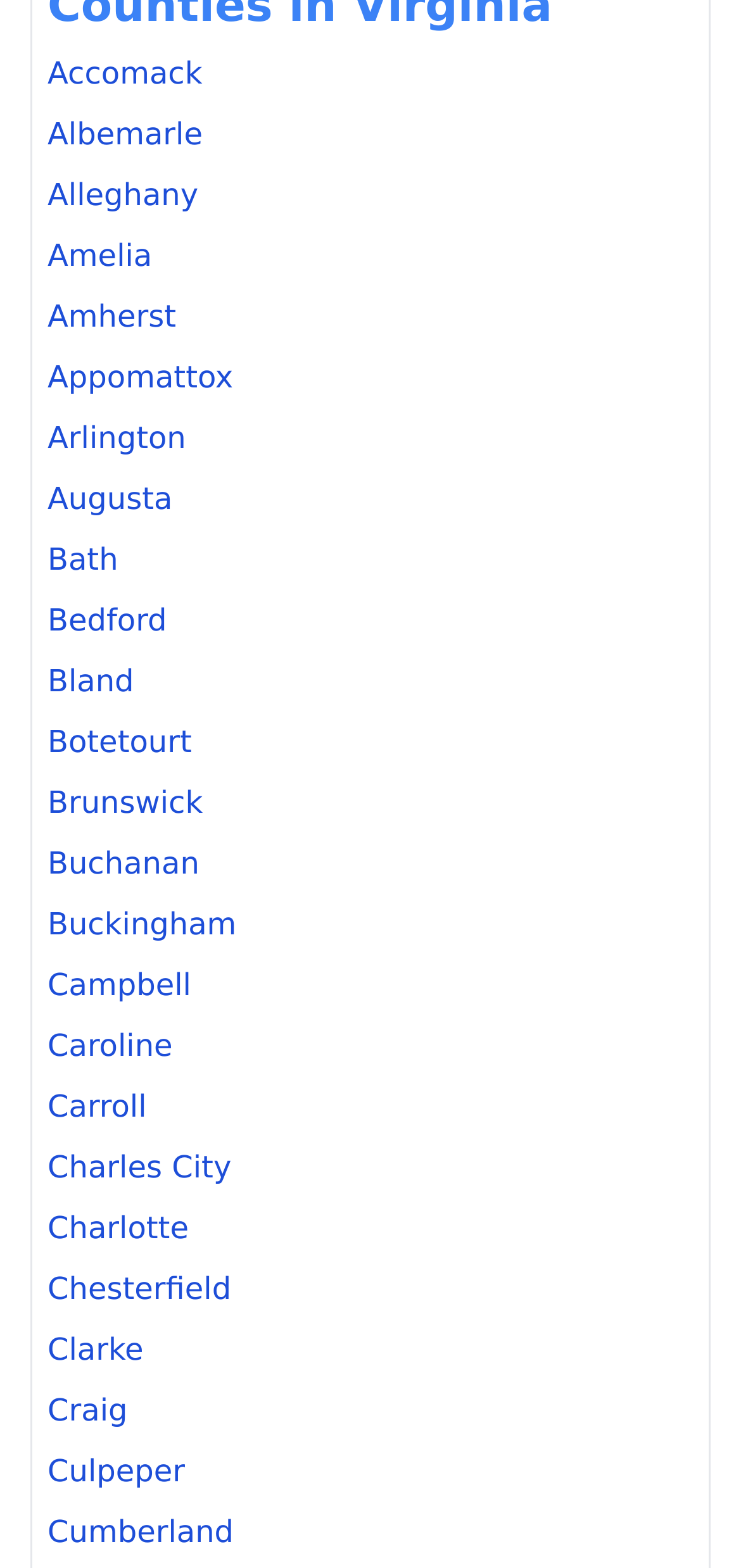Given the element description Bath, specify the bounding box coordinates of the corresponding UI element in the format (top-left x, top-left y, bottom-right x, bottom-right y). All values must be between 0 and 1.

[0.064, 0.343, 0.936, 0.372]